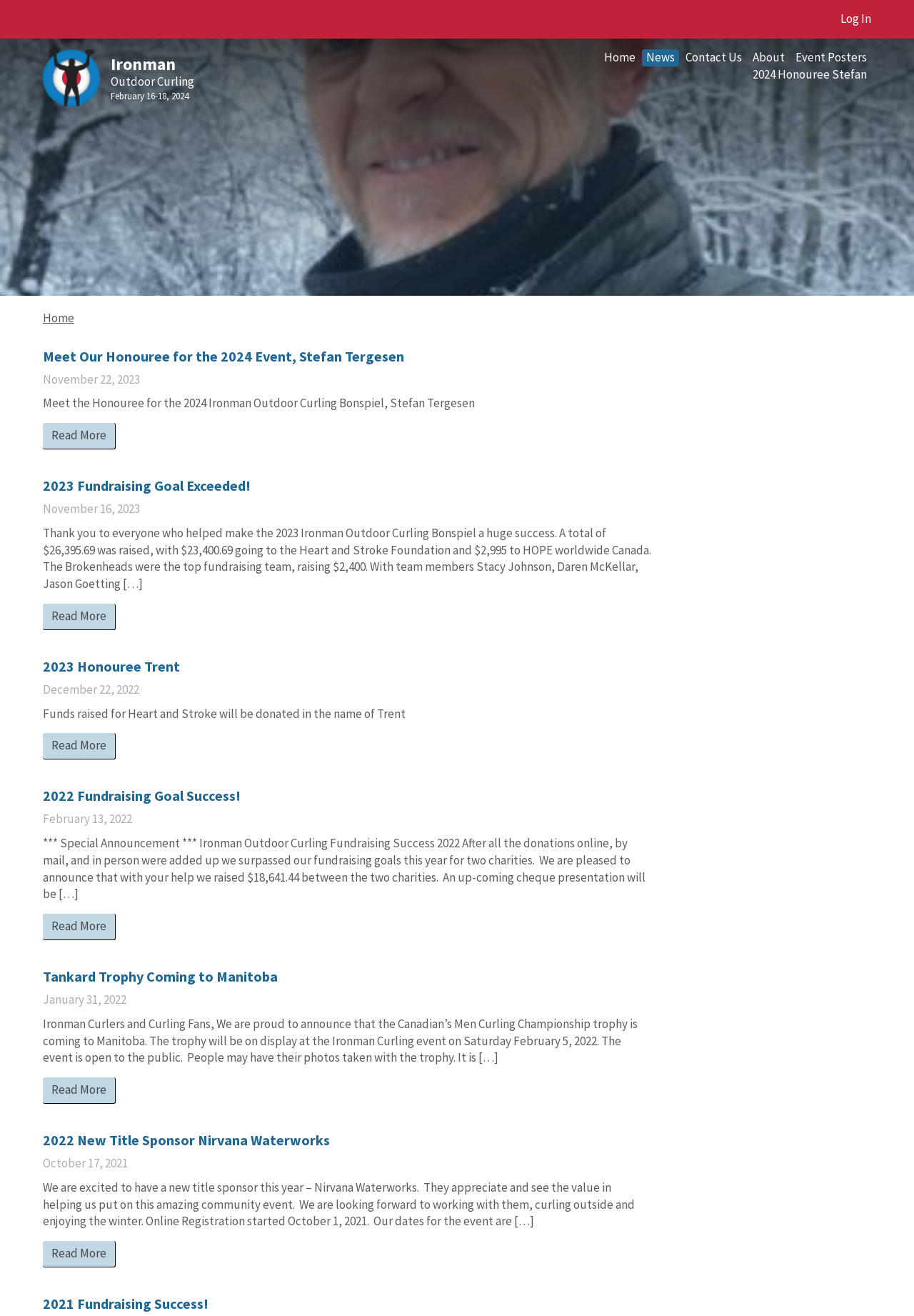Please indicate the bounding box coordinates for the clickable area to complete the following task: "View the Event Posters". The coordinates should be specified as four float numbers between 0 and 1, i.e., [left, top, right, bottom].

[0.868, 0.037, 0.951, 0.049]